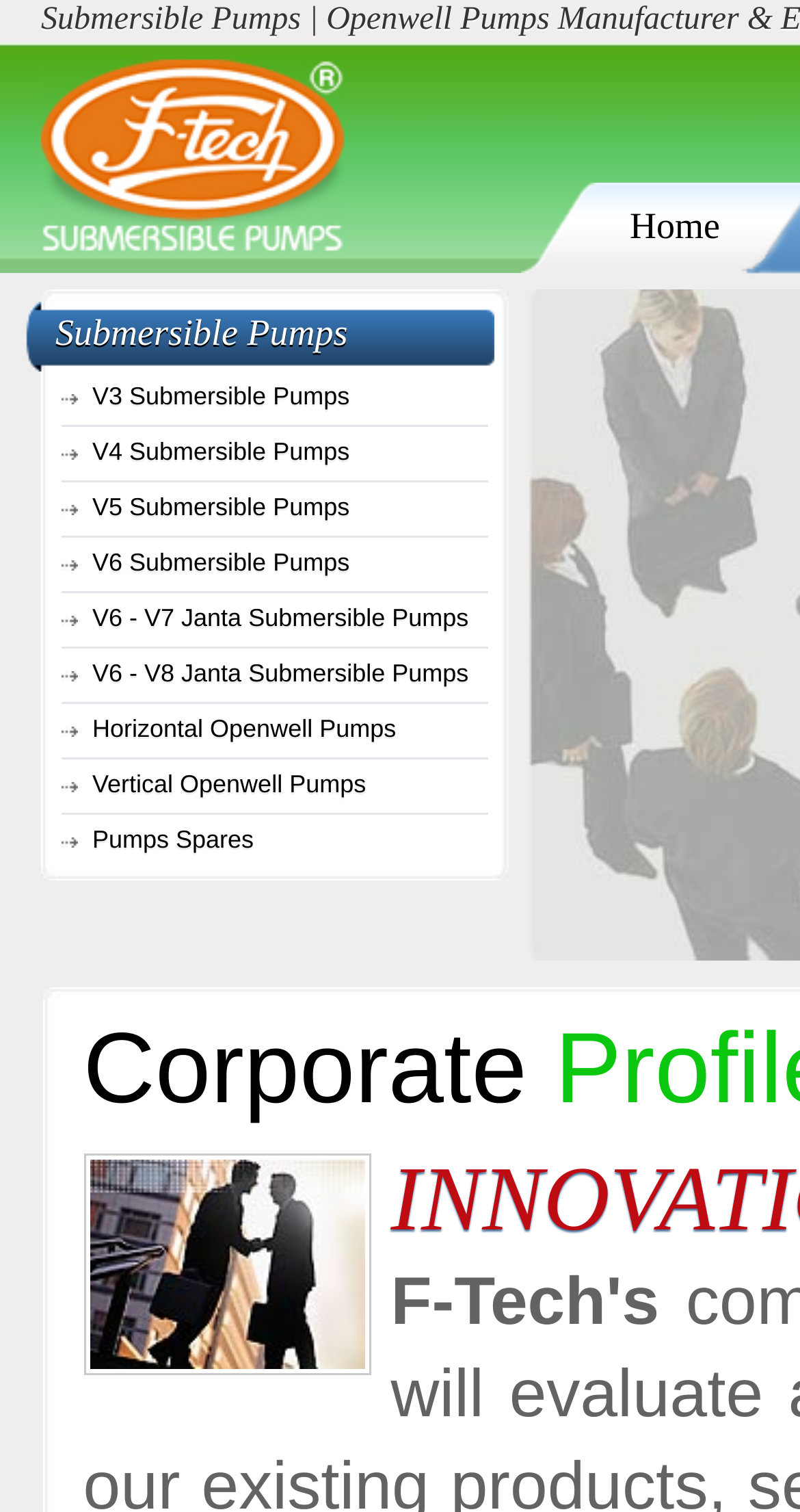Refer to the image and provide a thorough answer to this question:
What types of openwell pumps are available?

Based on the links on the webpage, it is clear that the company offers both horizontal and vertical openwell pumps, which are types of submersible pumps.